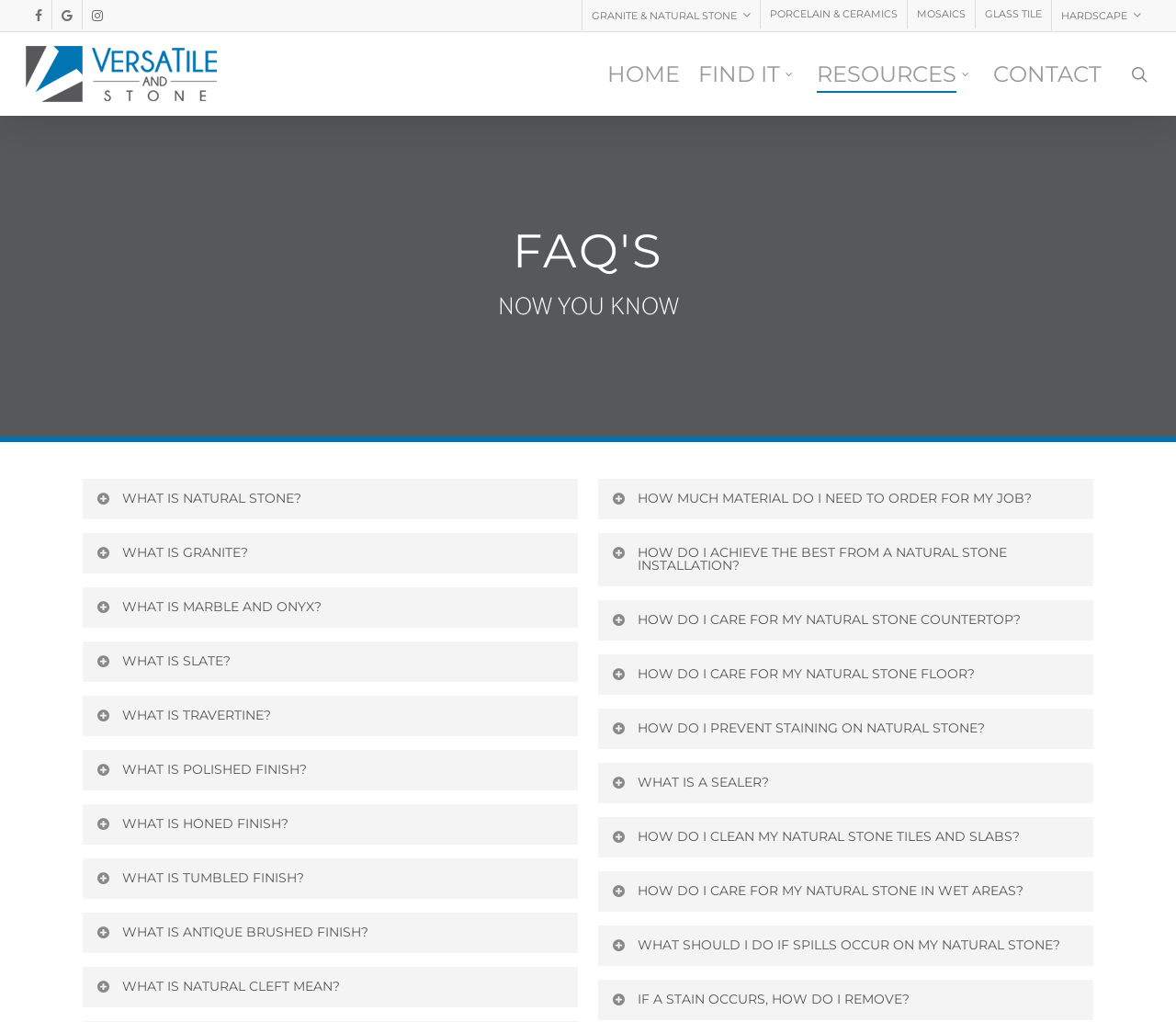Please identify the coordinates of the bounding box for the clickable region that will accomplish this instruction: "Click on the 'HOME' link".

[0.516, 0.057, 0.578, 0.087]